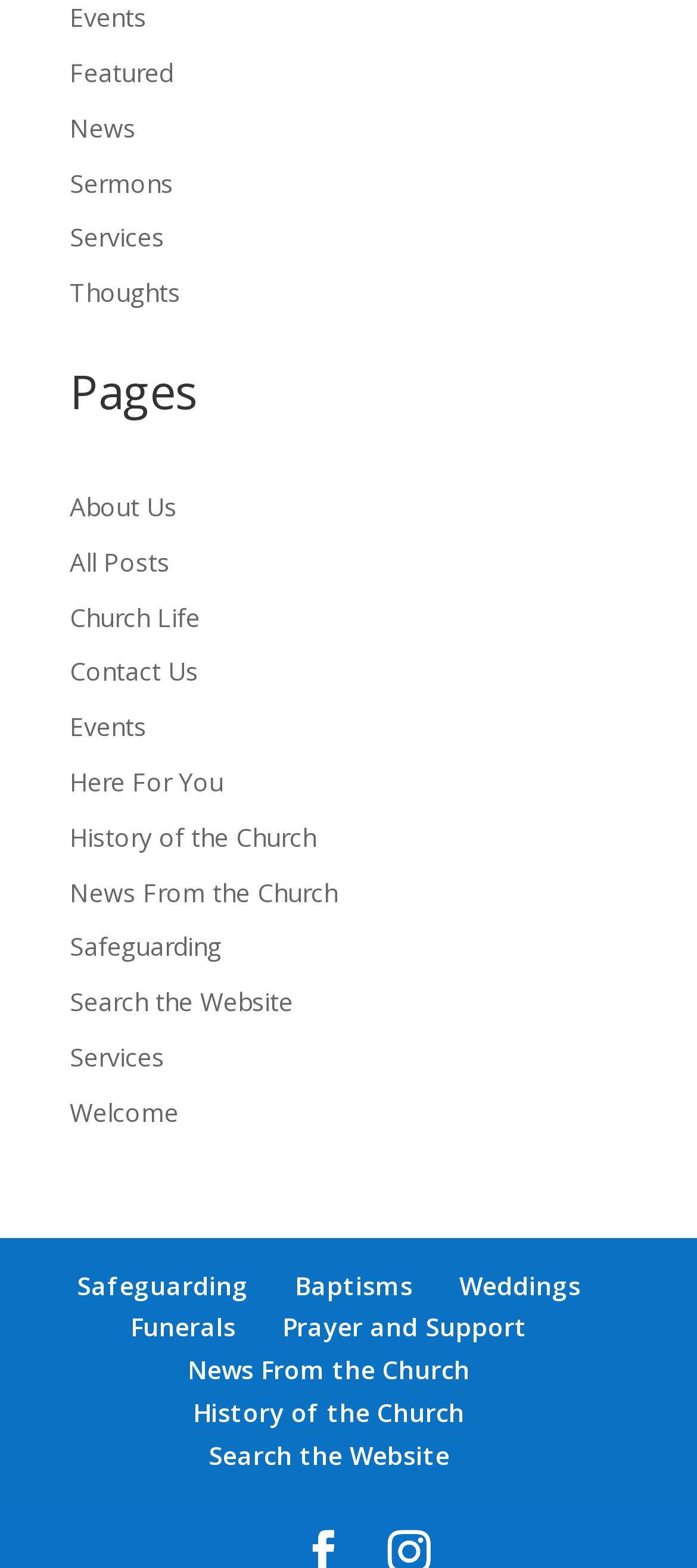Respond to the following question using a concise word or phrase: 
How many links are in the top navigation bar?

5